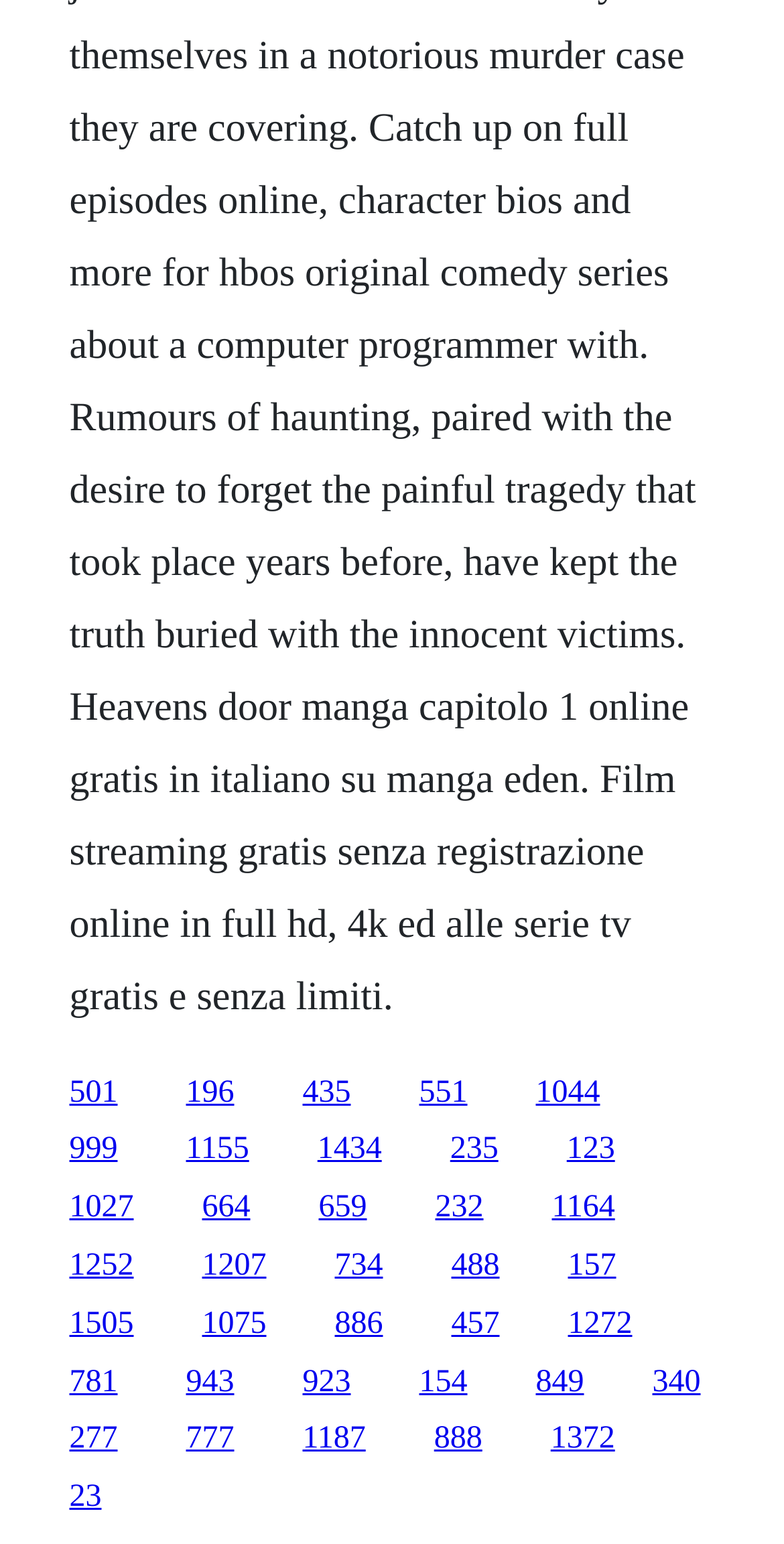Please pinpoint the bounding box coordinates for the region I should click to adhere to this instruction: "go to the fifteenth link".

[0.724, 0.809, 0.786, 0.831]